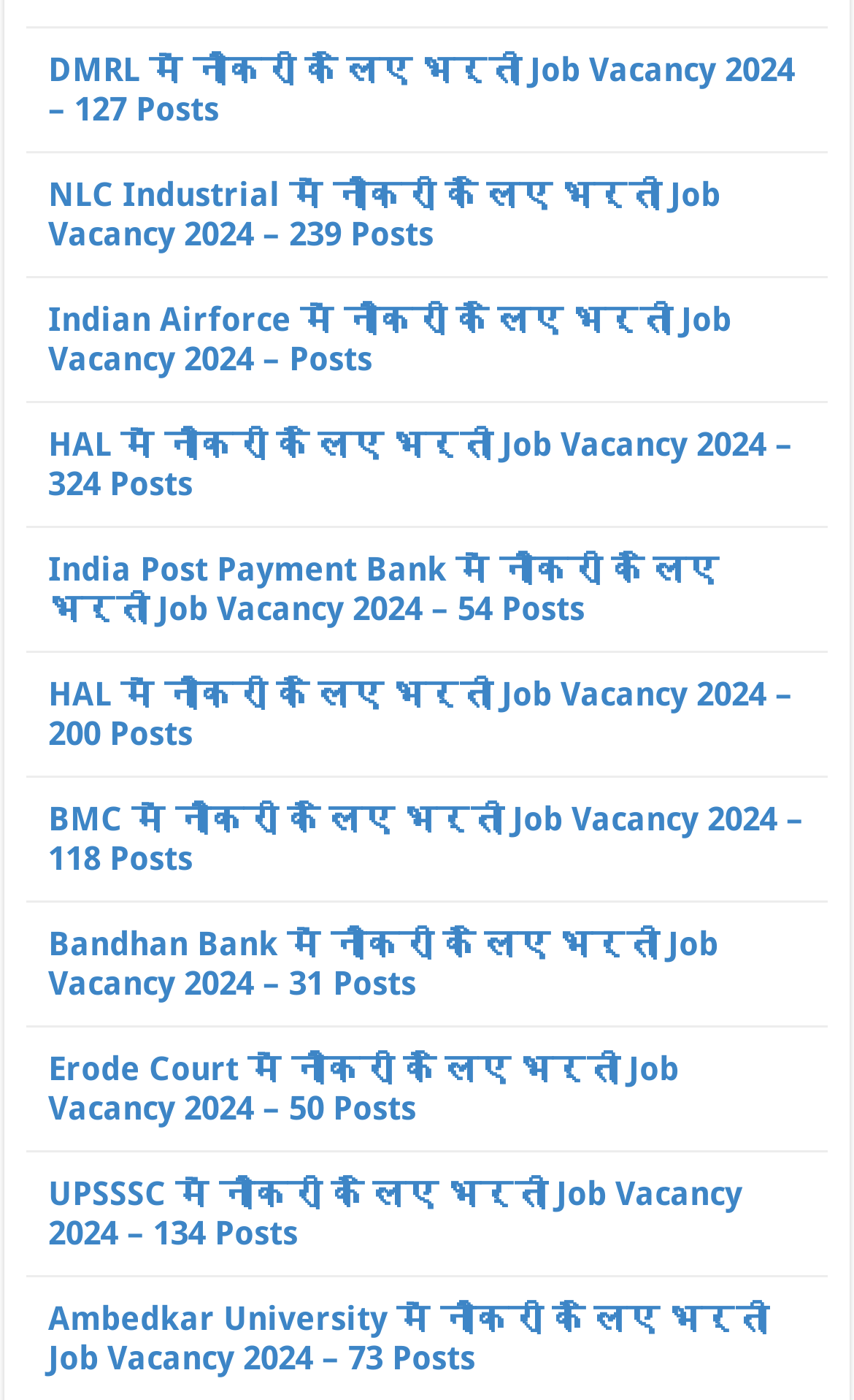Is there a job vacancy available in a bank?
Using the screenshot, give a one-word or short phrase answer.

Yes